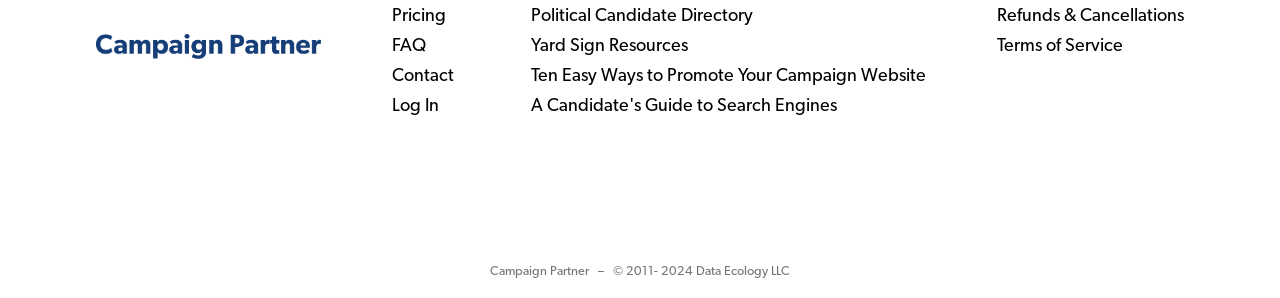Give a succinct answer to this question in a single word or phrase: 
What is the name of the campaign partner?

Campaign Partner